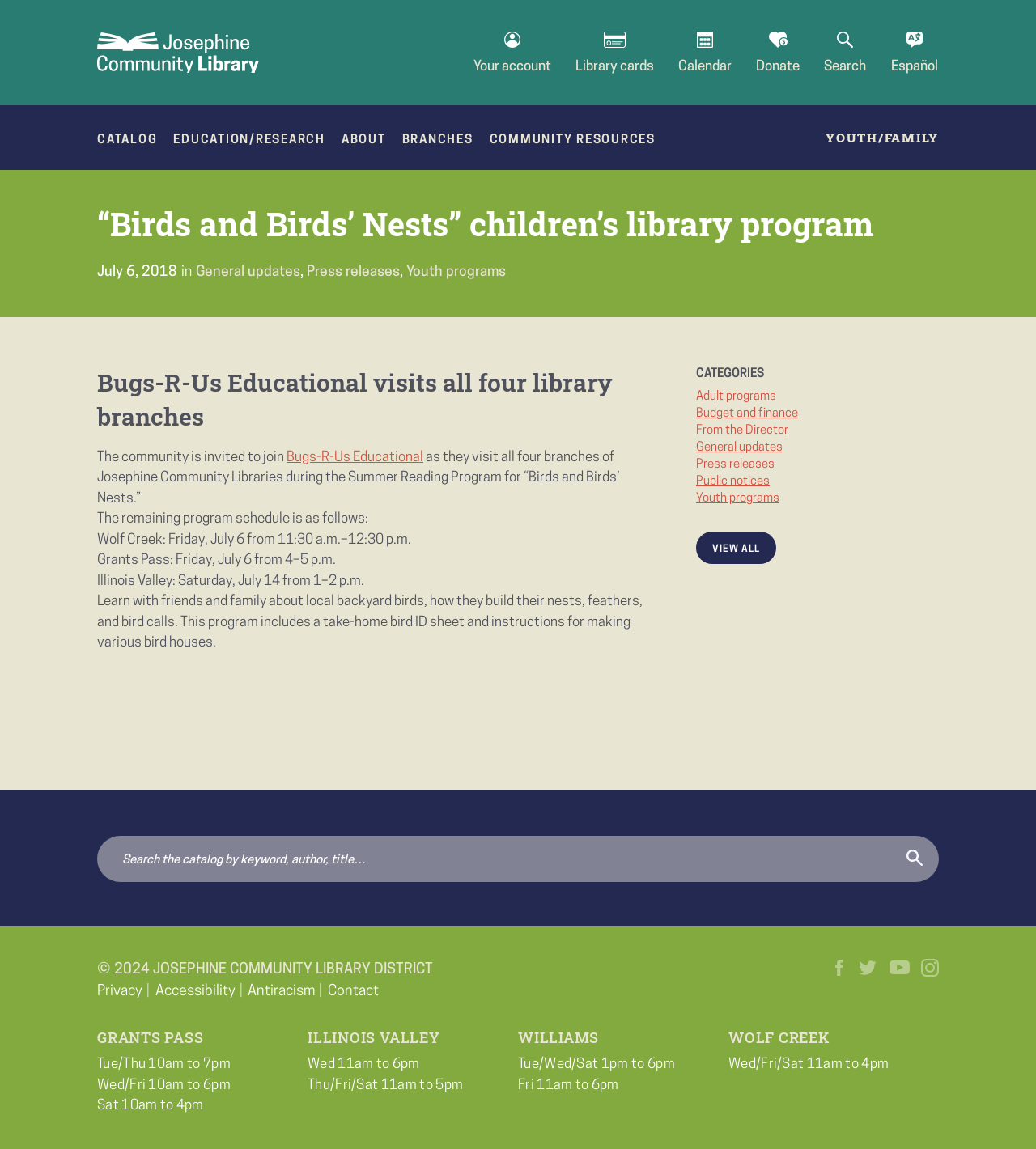Specify the bounding box coordinates of the element's area that should be clicked to execute the given instruction: "Go to the 'Your account' page". The coordinates should be four float numbers between 0 and 1, i.e., [left, top, right, bottom].

[0.457, 0.027, 0.532, 0.064]